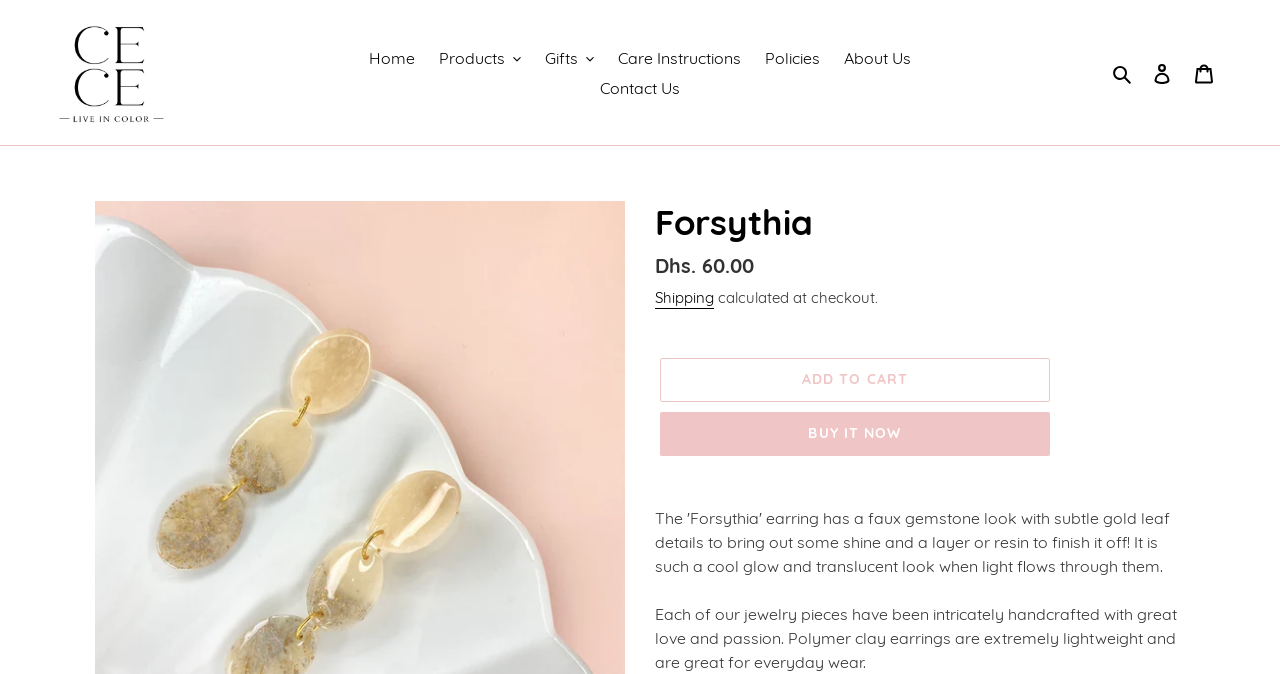Reply to the question with a single word or phrase:
What is the function of the 'Add to cart' button?

To add the earrings to the cart